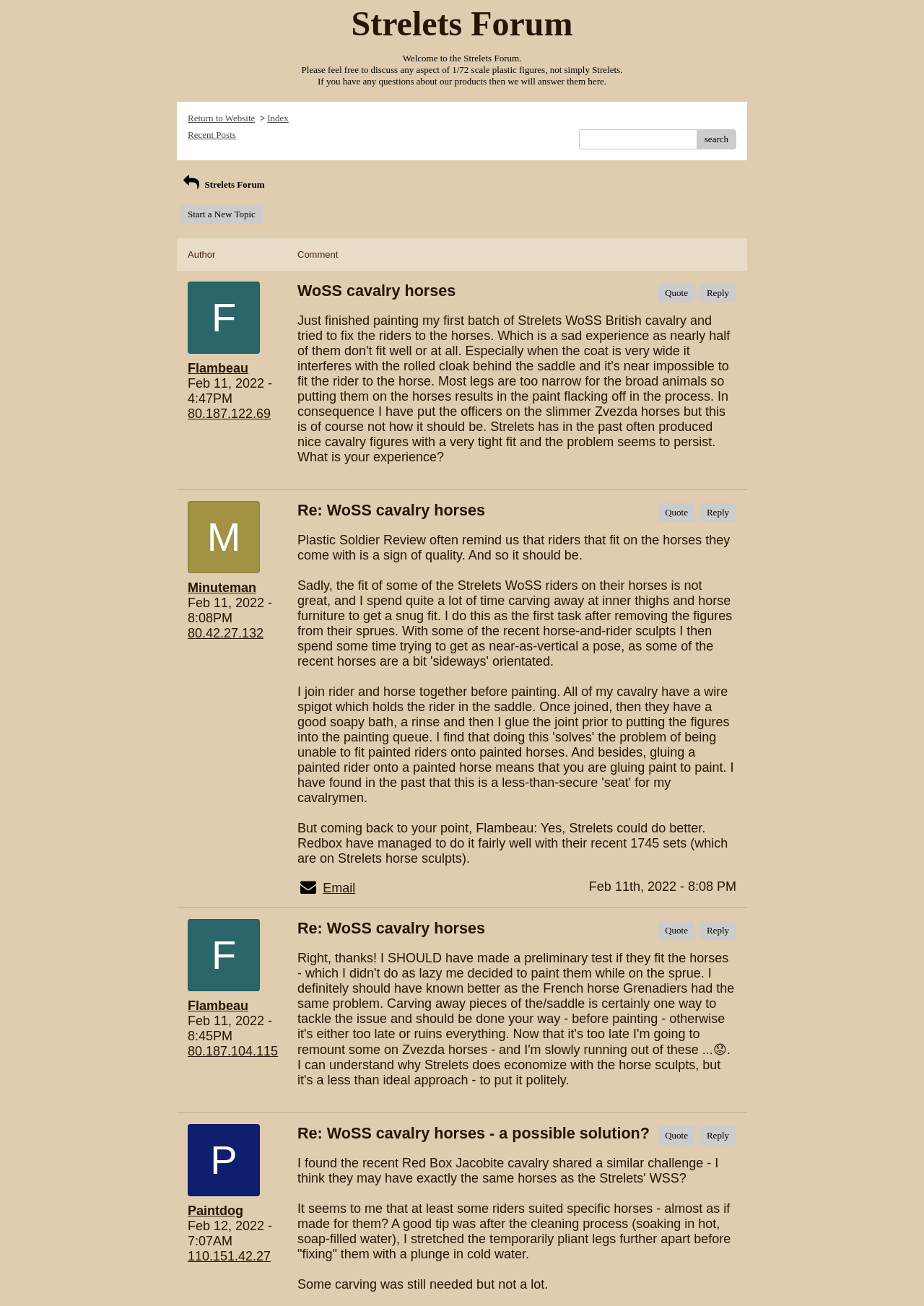Please identify the bounding box coordinates of the area that needs to be clicked to fulfill the following instruction: "Return to the website."

[0.203, 0.086, 0.276, 0.095]